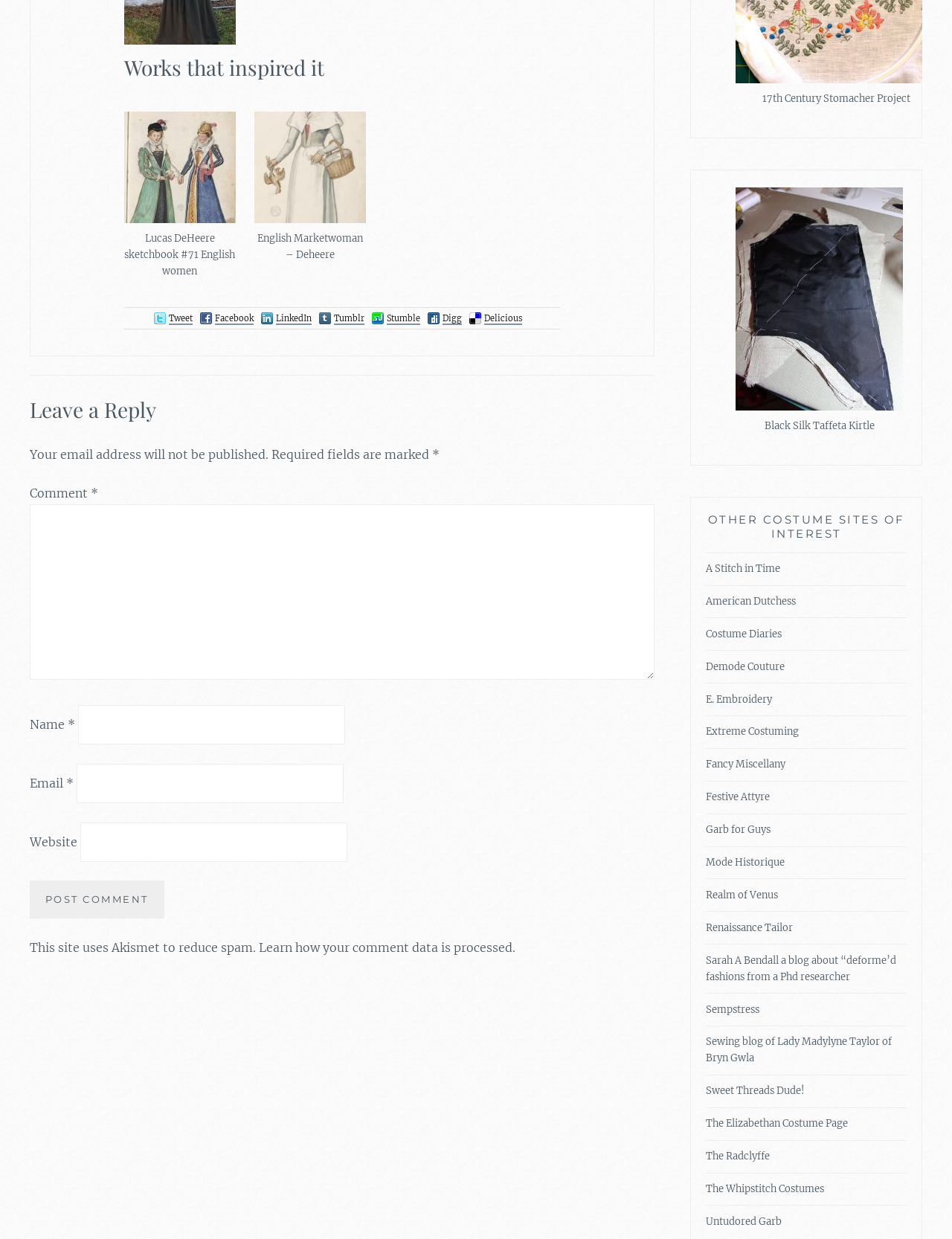What is the name of the first costume site of interest?
Offer a detailed and full explanation in response to the question.

The first link under the heading 'OTHER COSTUME SITES OF INTEREST' is 'A Stitch in Time', which is indicated by the OCR text of the element with ID 197.